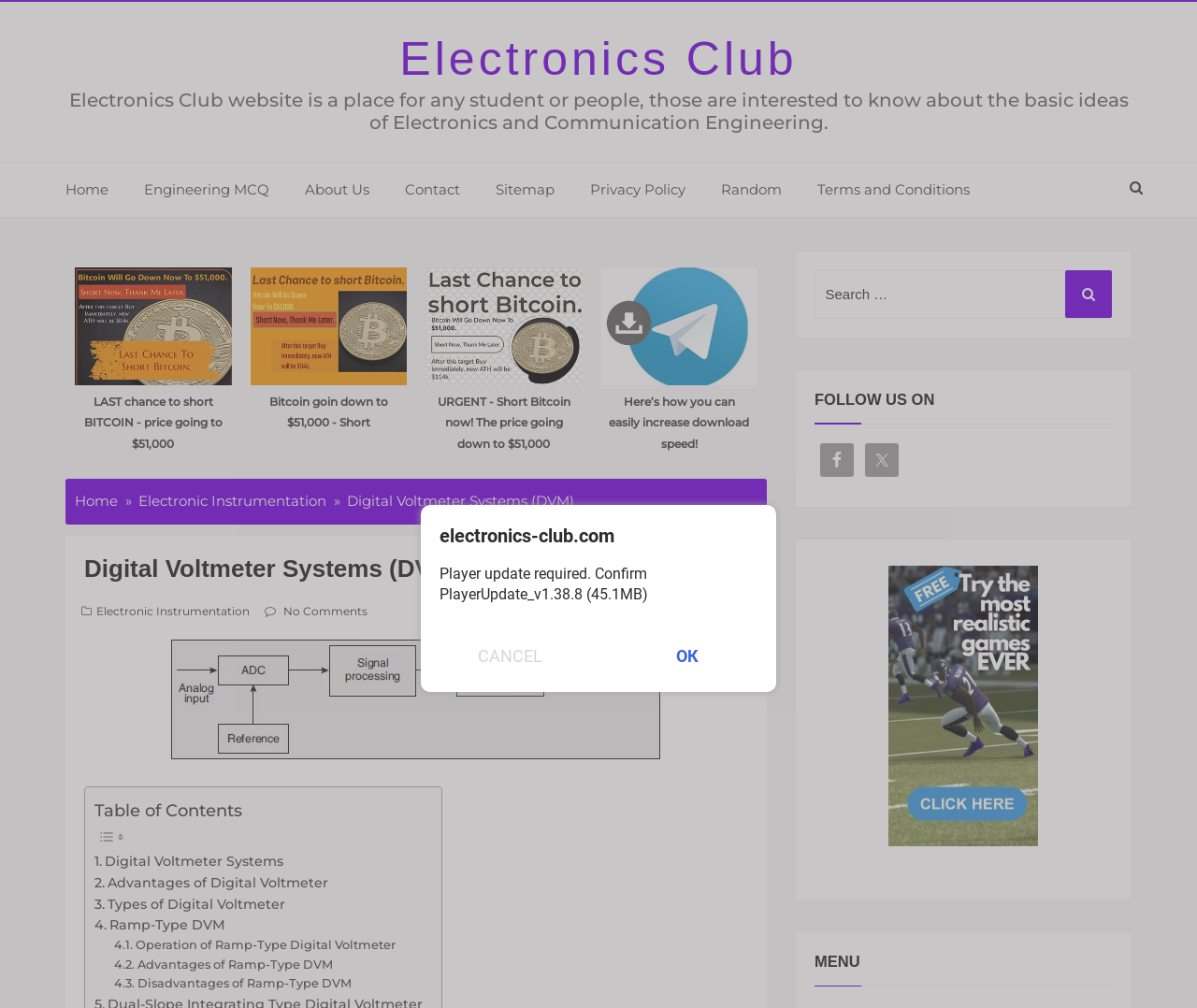Please answer the following question using a single word or phrase: 
What is the purpose of the search box?

To search the website